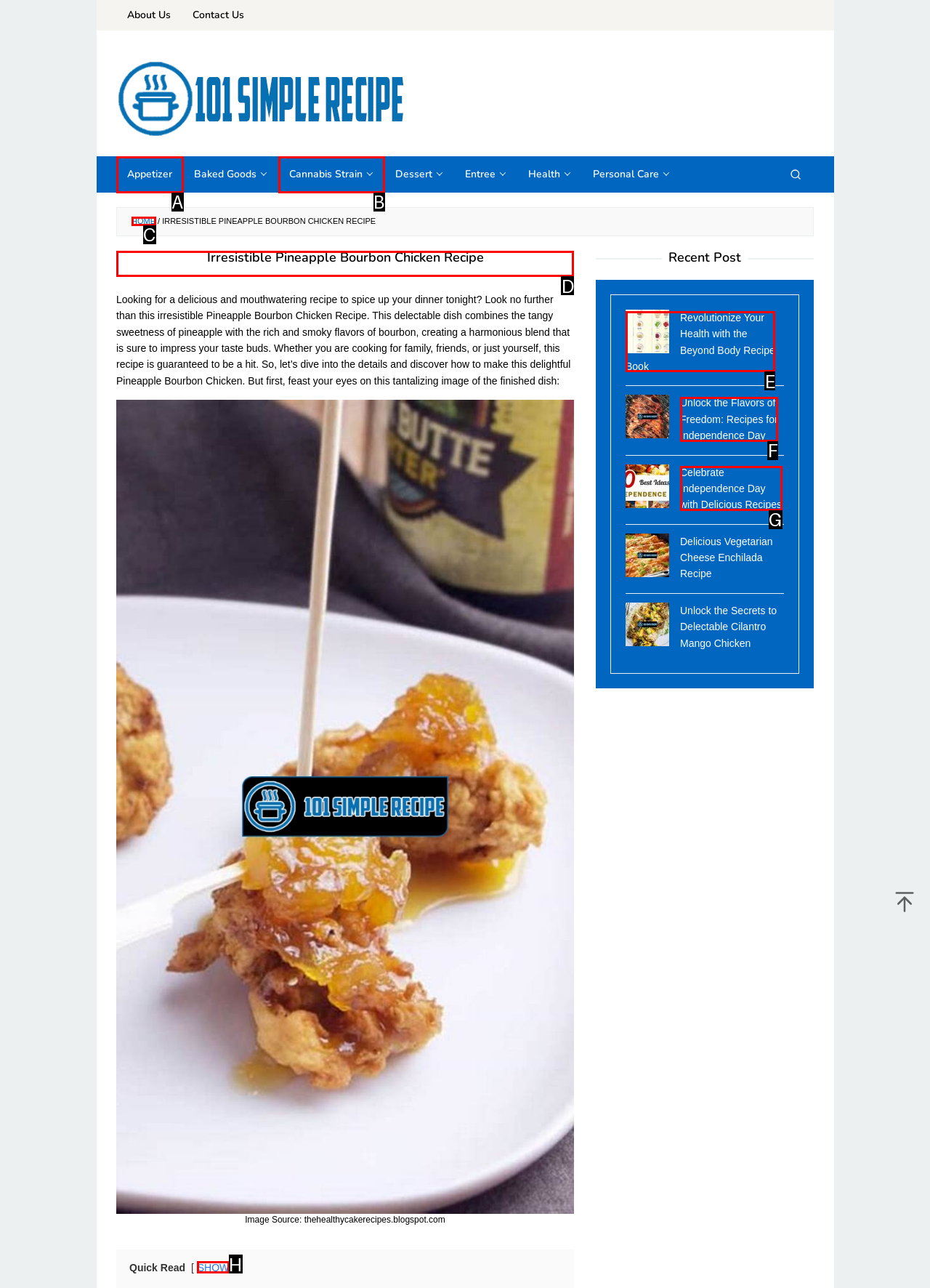Tell me which one HTML element you should click to complete the following task: Read the 'Irresistible Pineapple Bourbon Chicken Recipe' article
Answer with the option's letter from the given choices directly.

D